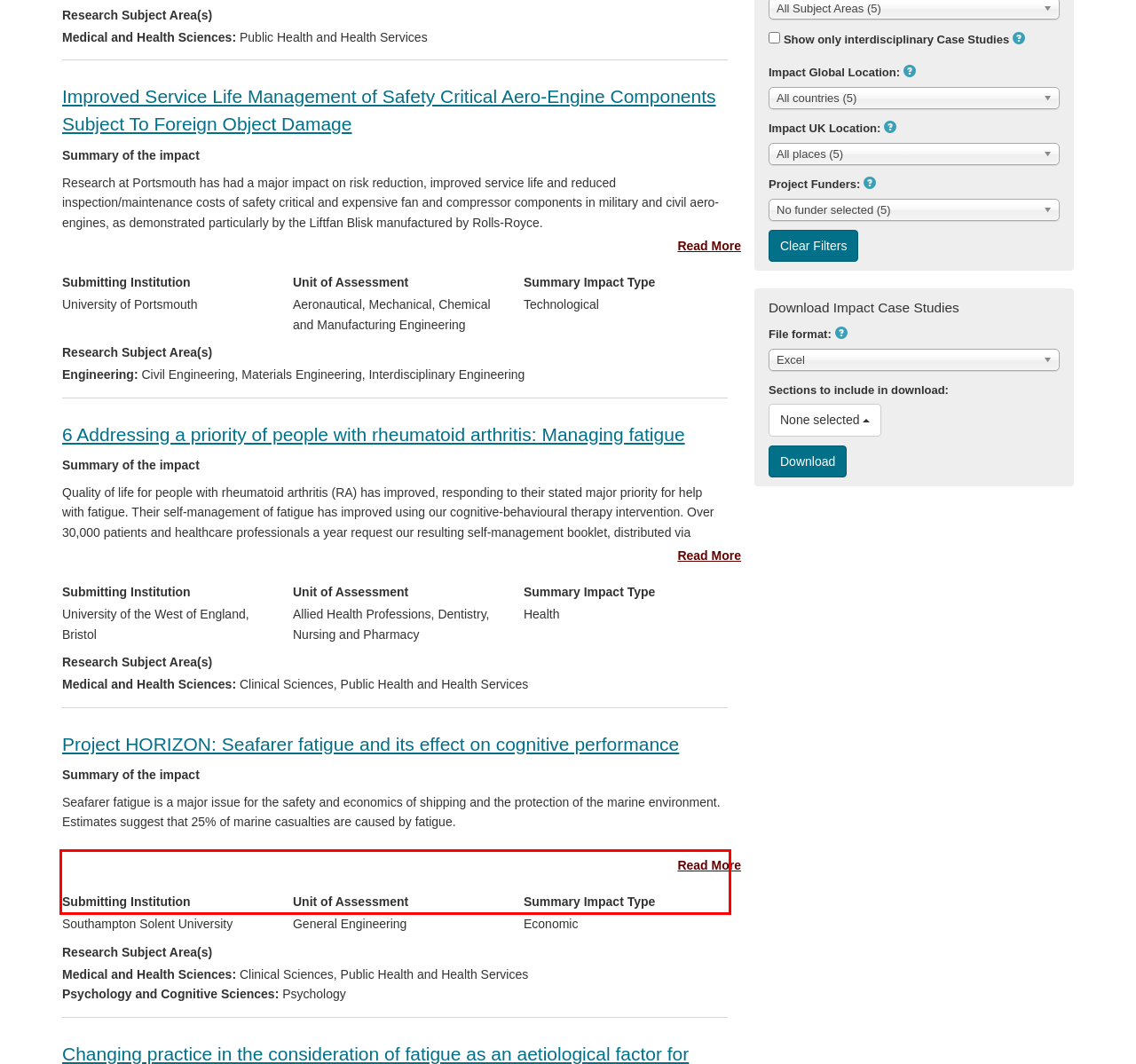You are provided with a screenshot of a webpage that includes a red bounding box. Extract and generate the text content found within the red bounding box.

Project HORIZON demonstrated that sleepiness levels for some watch-keeping regimes are high, and actual sleep can occur. The main outcome of the project was a fatigue prediction model for use by voyage planners to ease workloads on ships' crews.